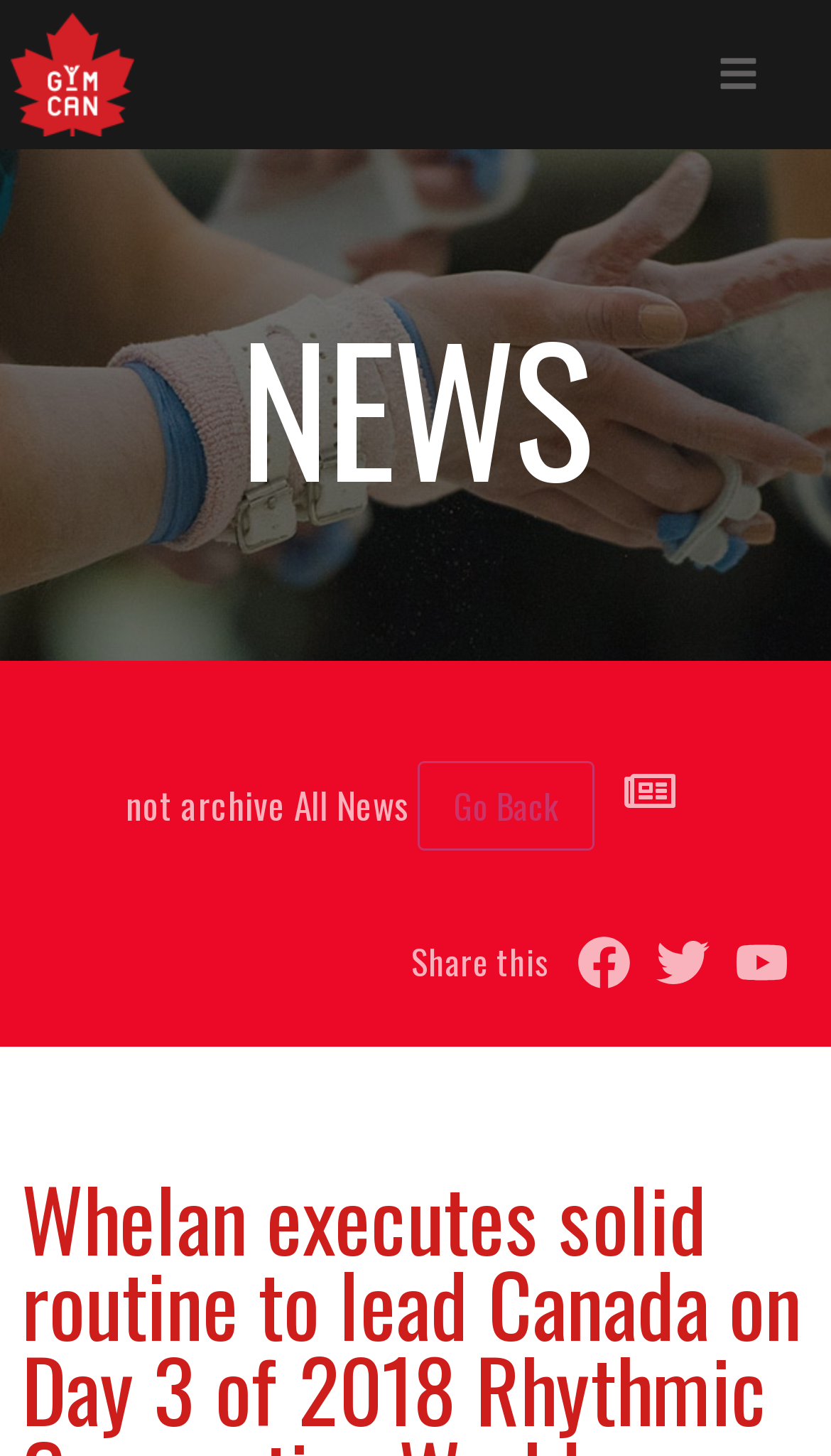Can you find the bounding box coordinates for the UI element given this description: "Twitter"? Provide the coordinates as four float numbers between 0 and 1: [left, top, right, bottom].

[0.79, 0.642, 0.854, 0.679]